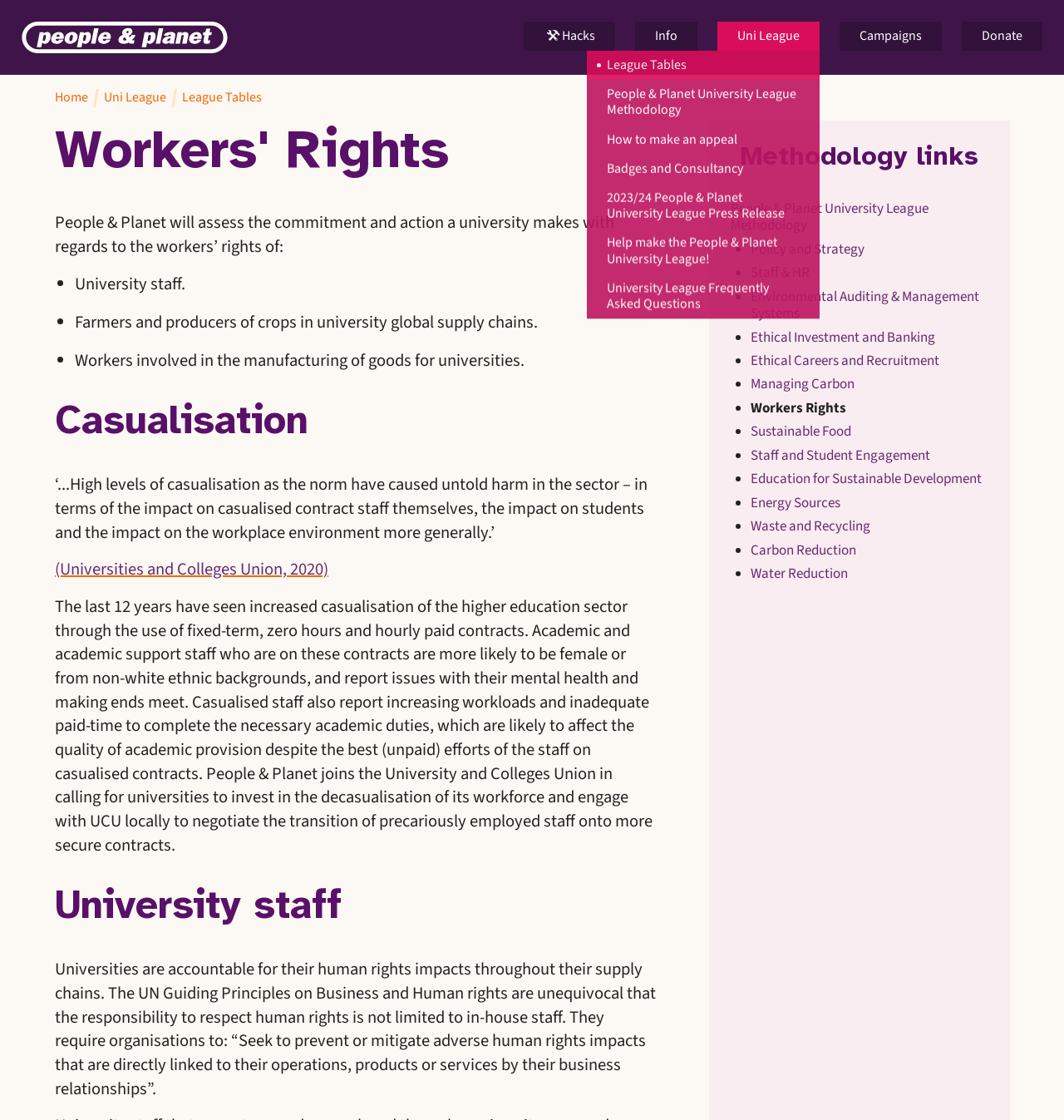Respond to the following question using a concise word or phrase: 
What is the text of the last link on the webpage?

Scroll to top